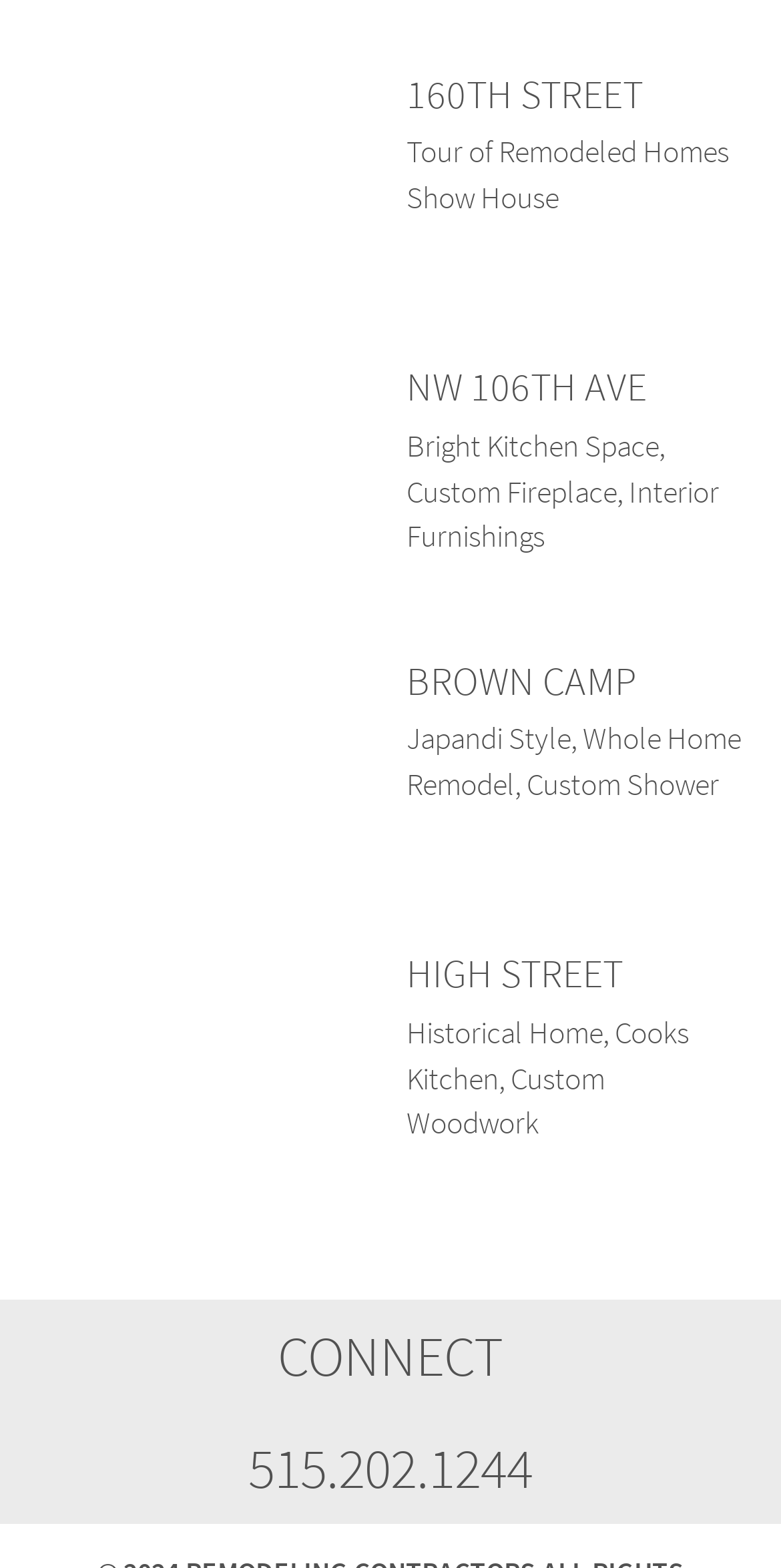What is the purpose of the 'CONNECT' heading? Examine the screenshot and reply using just one word or a brief phrase.

To connect with someone